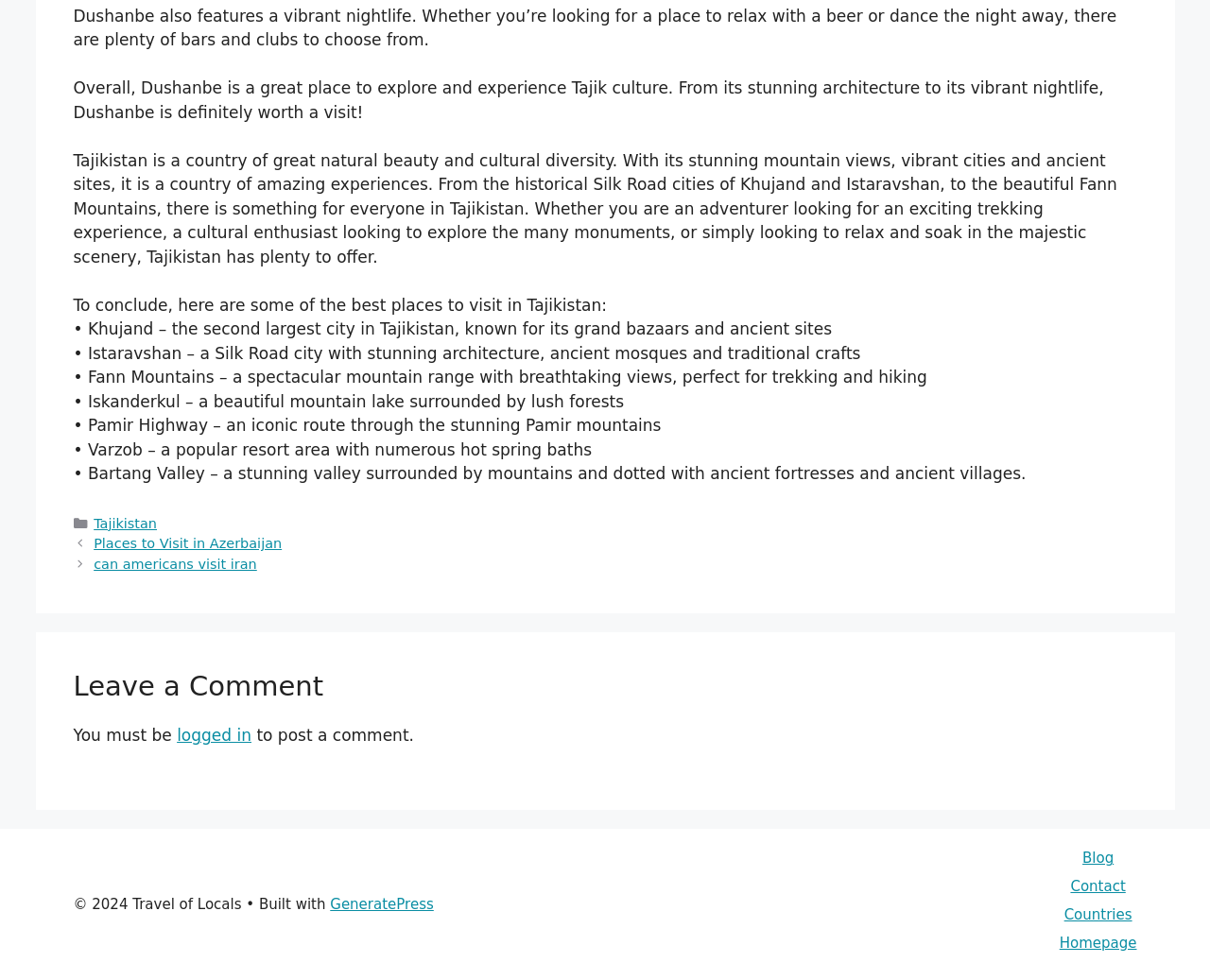Provide your answer in a single word or phrase: 
What is the name of the mountain range mentioned?

Pamir